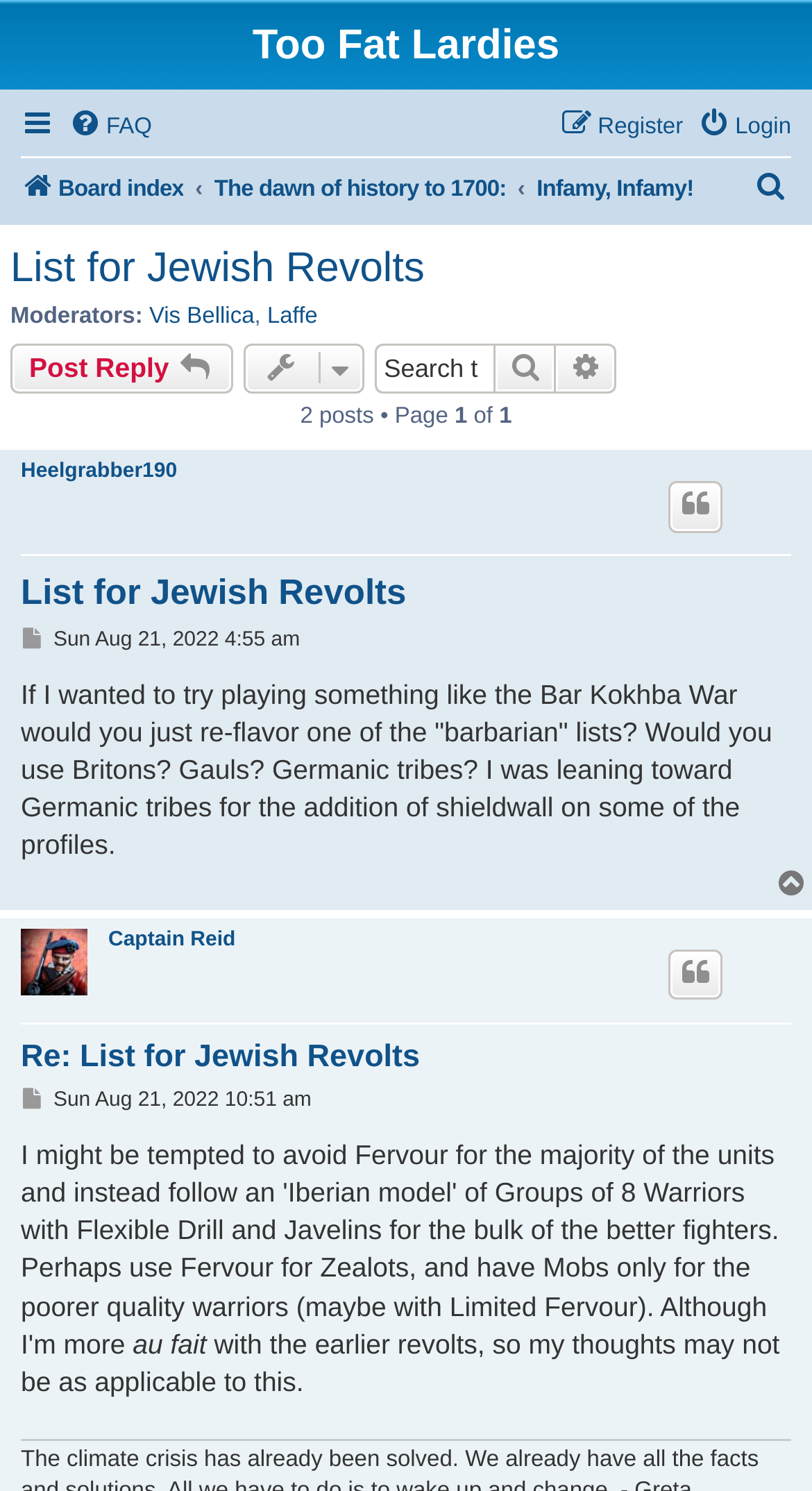Identify the bounding box coordinates of the HTML element based on this description: "Re: List for Jewish Revolts".

[0.026, 0.696, 0.517, 0.723]